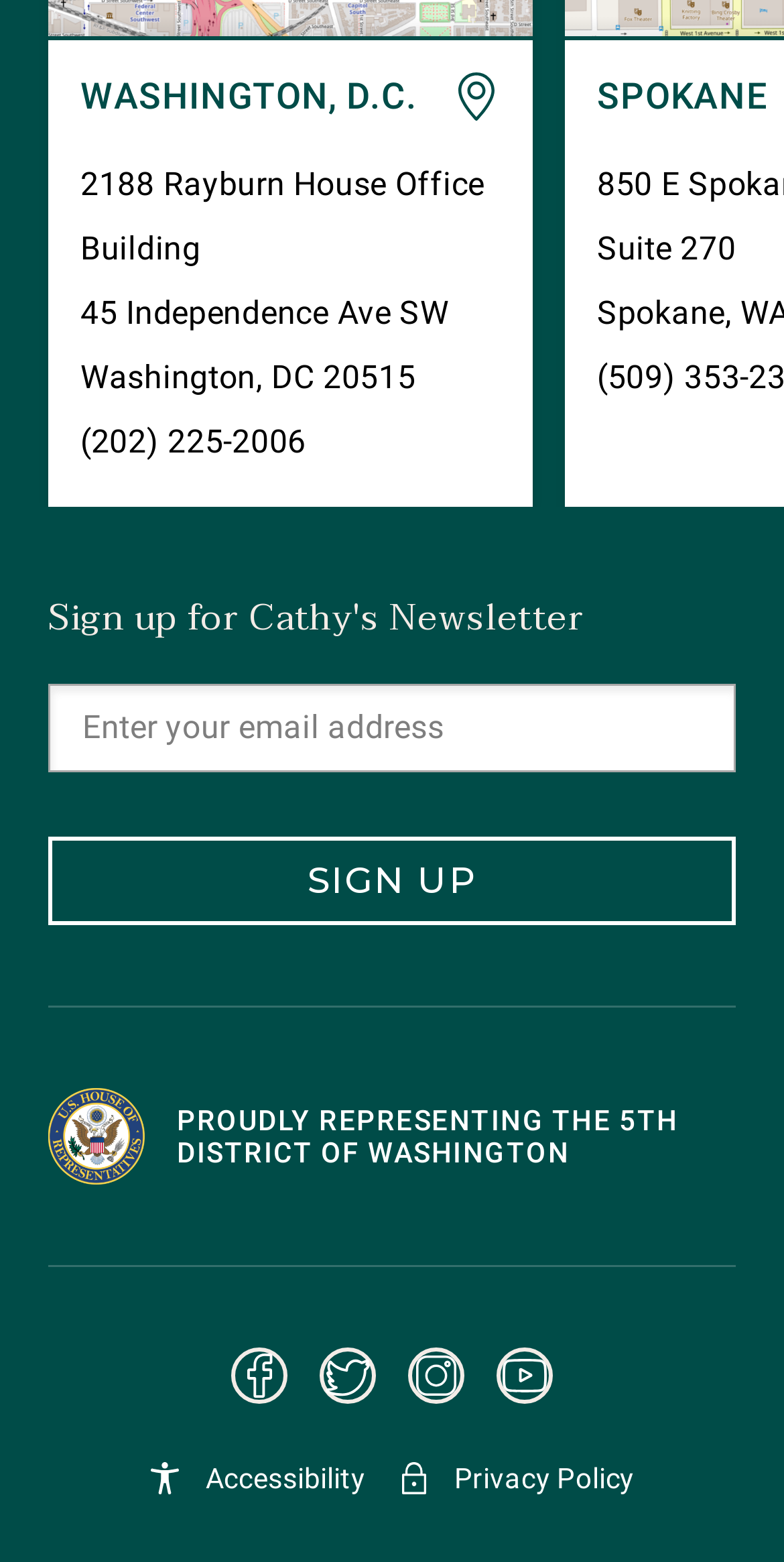Locate the bounding box for the described UI element: "name="email" placeholder="Enter your email address"". Ensure the coordinates are four float numbers between 0 and 1, formatted as [left, top, right, bottom].

[0.105, 0.445, 0.895, 0.486]